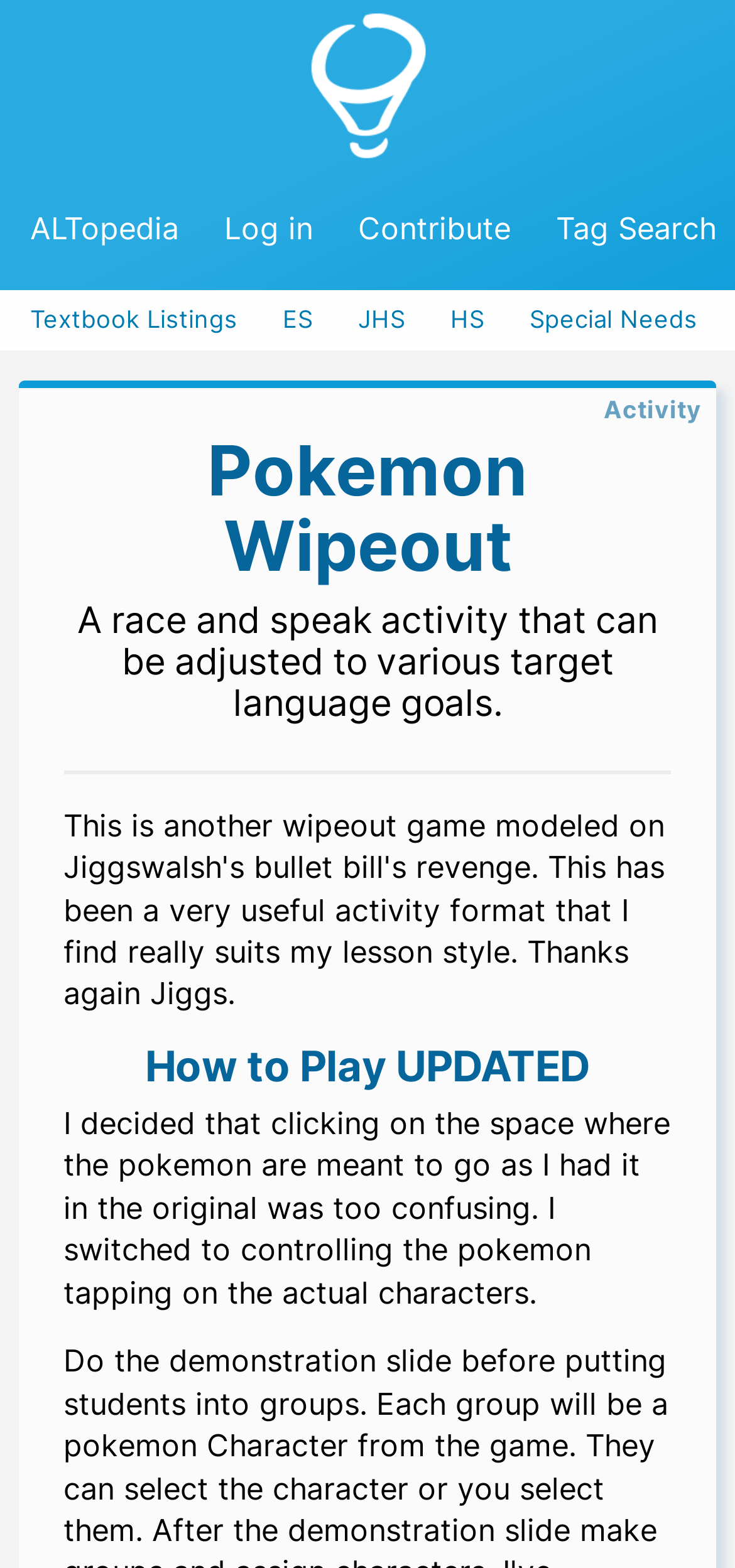Describe all visible elements and their arrangement on the webpage.

The webpage is titled "ALTopedia - Pokemon Wipeout" and features an "ALTopedia logo" image at the top center of the page. Below the logo, there are four links aligned horizontally: "ALTopedia", "Log in", "Contribute", and "Tag Search". 

Further down, there are five more links: "Textbook Listings", "ES", "JHS", "HS", and "Special Needs", which are also aligned horizontally. To the right of the "Special Needs" link, there is a static text "Activity". 

The main content of the page is headed by a title "Pokemon Wipeout" at the top left, followed by a brief description "A race and speak activity that can be adjusted to various target language goals." Below this description, there is a section titled "How to Play UPDATED", which contains a paragraph of text explaining the updated gameplay mechanics.